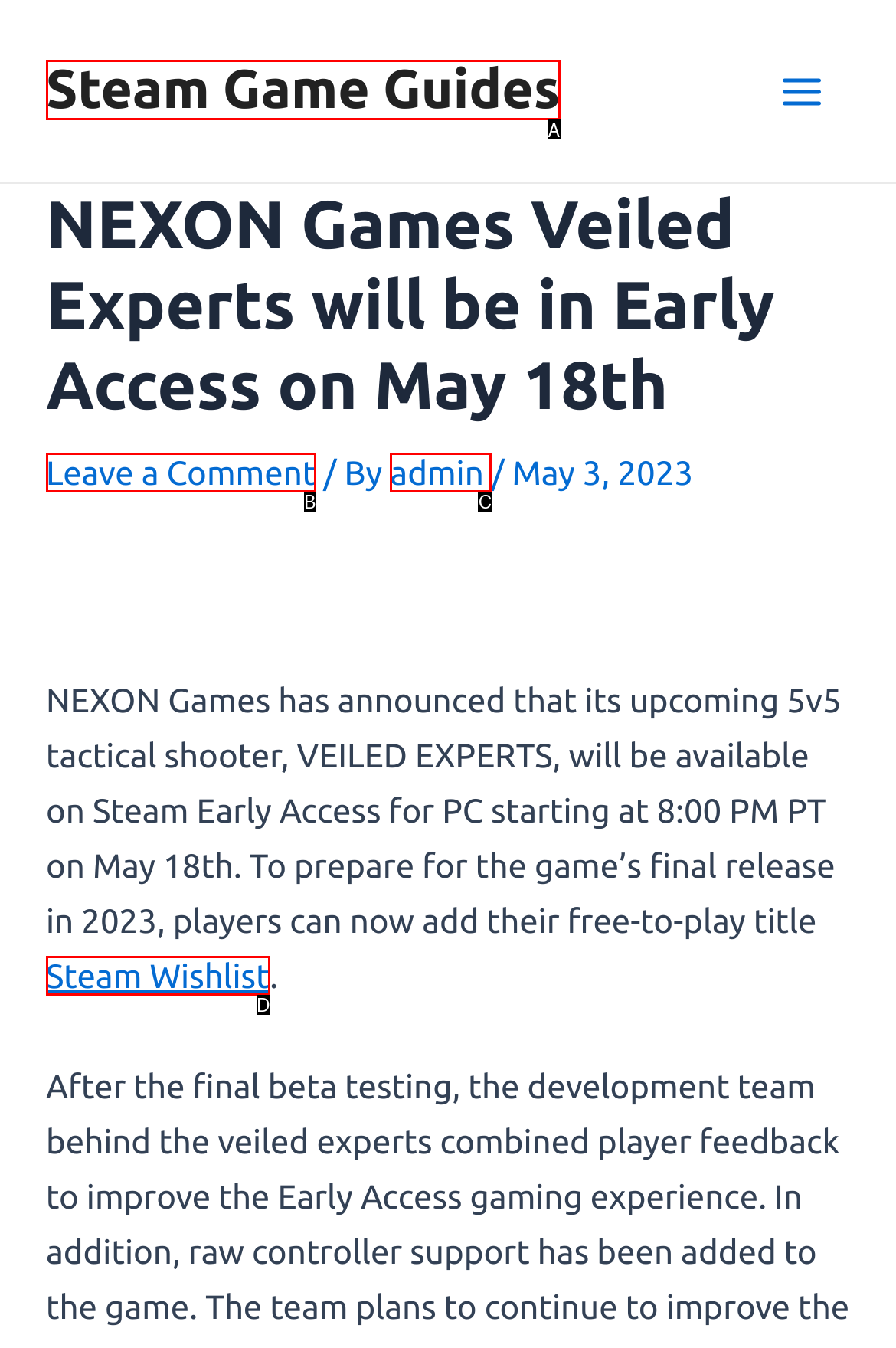Using the description: admin
Identify the letter of the corresponding UI element from the choices available.

C